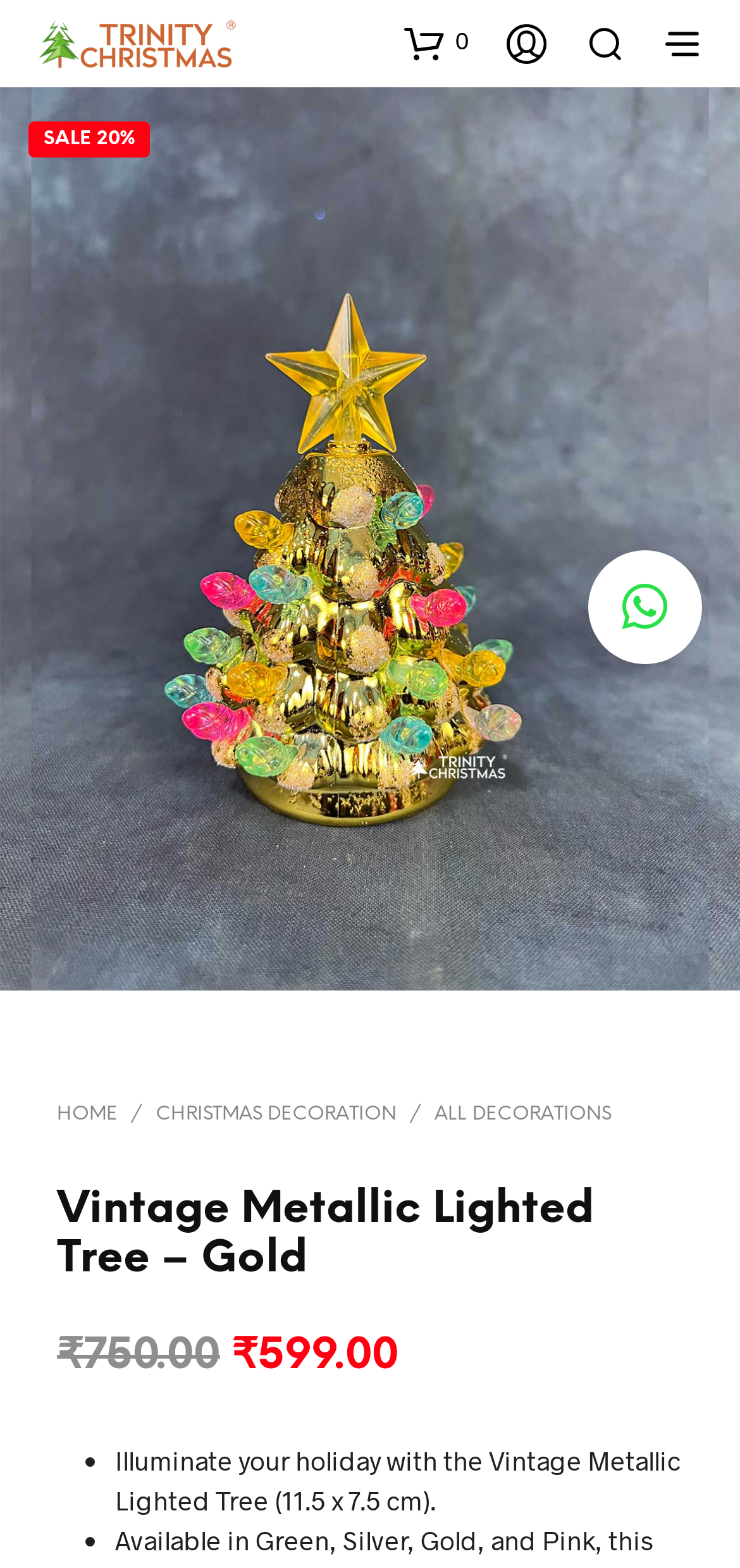Give a short answer to this question using one word or a phrase:
What is the name of the Christmas decoration?

Vintage Metallic Lighted Tree